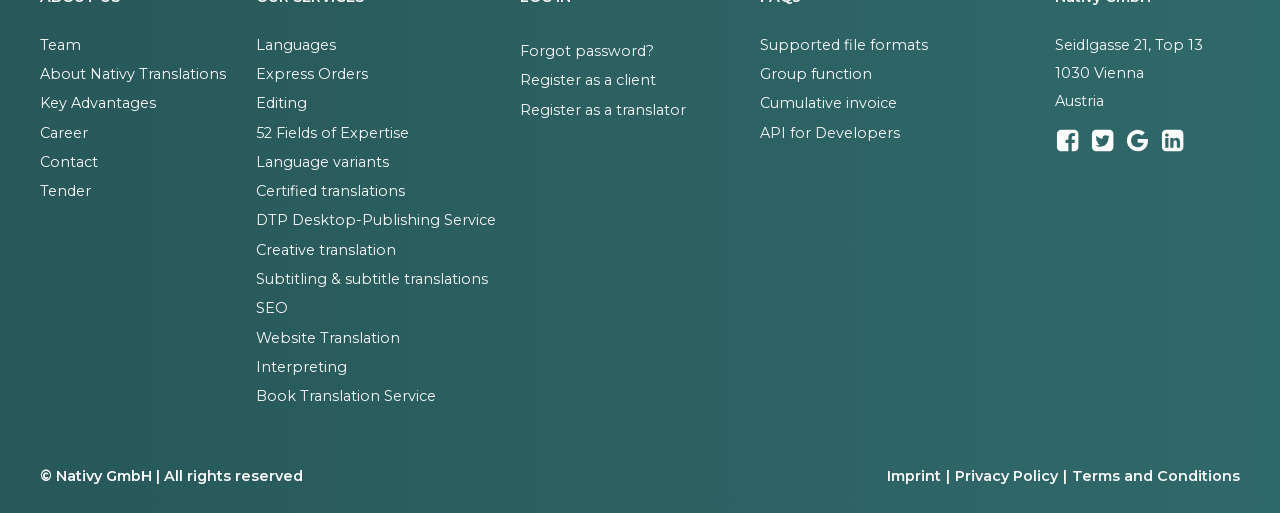Specify the bounding box coordinates of the region I need to click to perform the following instruction: "Go to Imprint". The coordinates must be four float numbers in the range of 0 to 1, i.e., [left, top, right, bottom].

[0.693, 0.905, 0.735, 0.95]